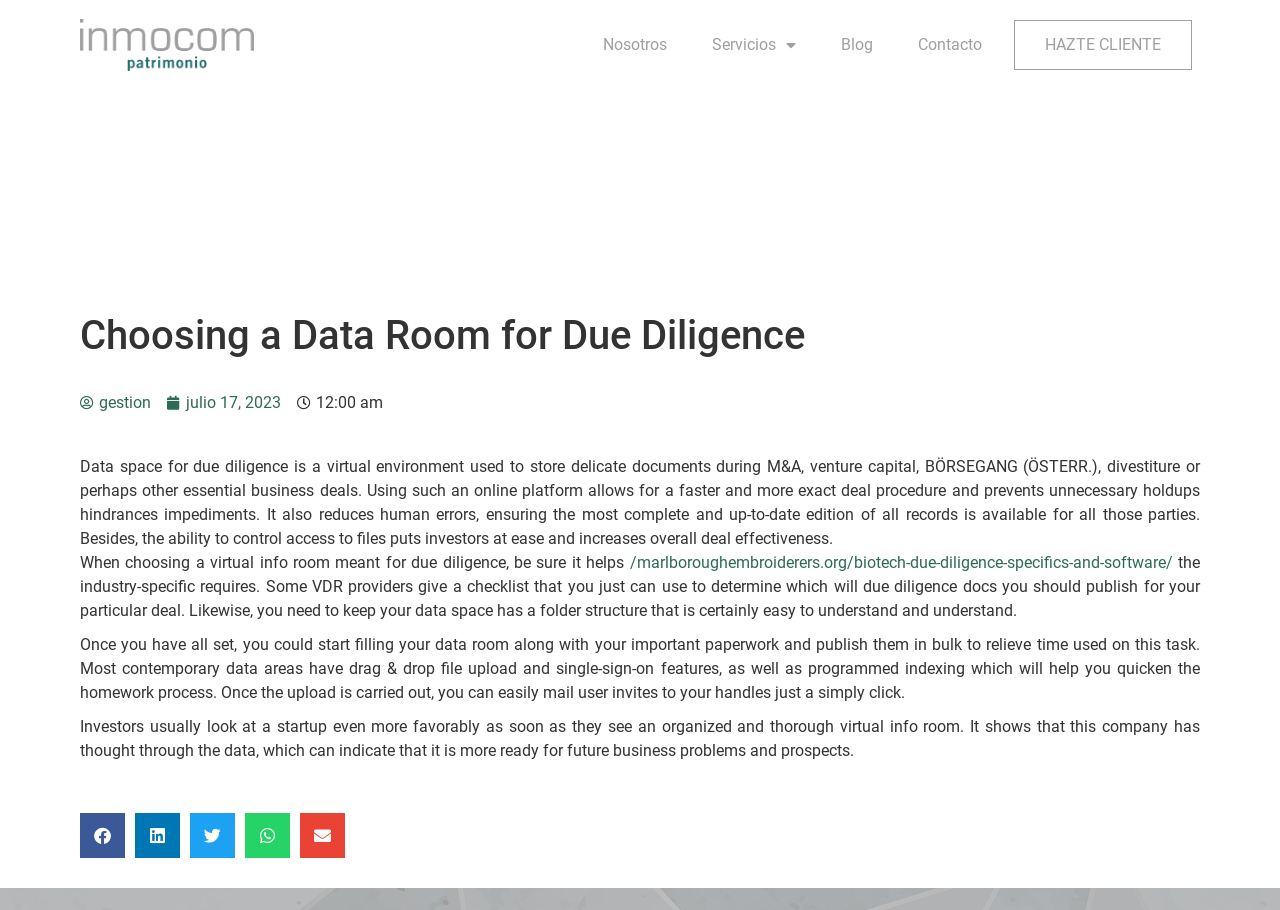Offer a detailed explanation of the webpage layout and contents.

The webpage is about choosing a data room for due diligence, specifically discussing the importance of a virtual environment for storing and managing sensitive documents during business deals such as M&A, venture capital, and divestiture. 

At the top of the page, there are five links: an empty link, followed by "Nosotros", "Servicios" with a dropdown menu, "Blog", and "Contacto". To the right of these links, there is a prominent call-to-action button "HAZTE CLIENTE". 

Below these links, there is a heading "Choosing a Data Room for Due Diligence" followed by two links "gestion" and "julio 17, 2023" with a time stamp "12:00 am". 

The main content of the page is divided into four paragraphs. The first paragraph explains the benefits of using a virtual data room for due diligence, including faster and more accurate deal procedures, reduced human errors, and controlled access to files. 

The second paragraph discusses the importance of choosing a virtual data room that meets industry-specific requirements and has a user-friendly folder structure. 

The third paragraph describes the process of setting up a data room, including uploading documents in bulk and sending user invitations. 

The fourth paragraph highlights the benefits of having an organized and thorough virtual data room, which can positively impact investors' perceptions of a startup. 

At the bottom of the page, there are five social media sharing buttons: Facebook, LinkedIn, Twitter, WhatsApp, and Email.